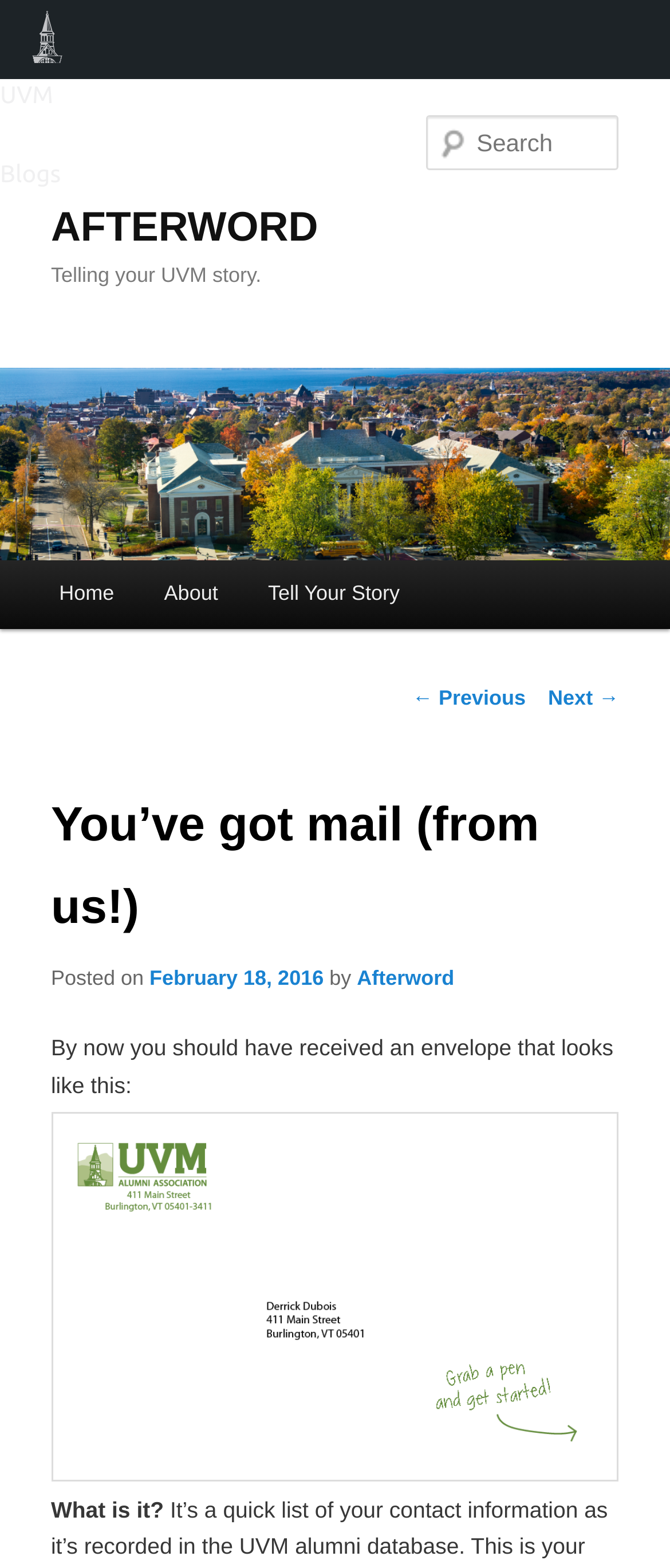Kindly determine the bounding box coordinates for the area that needs to be clicked to execute this instruction: "Select the 'Pants' option".

None